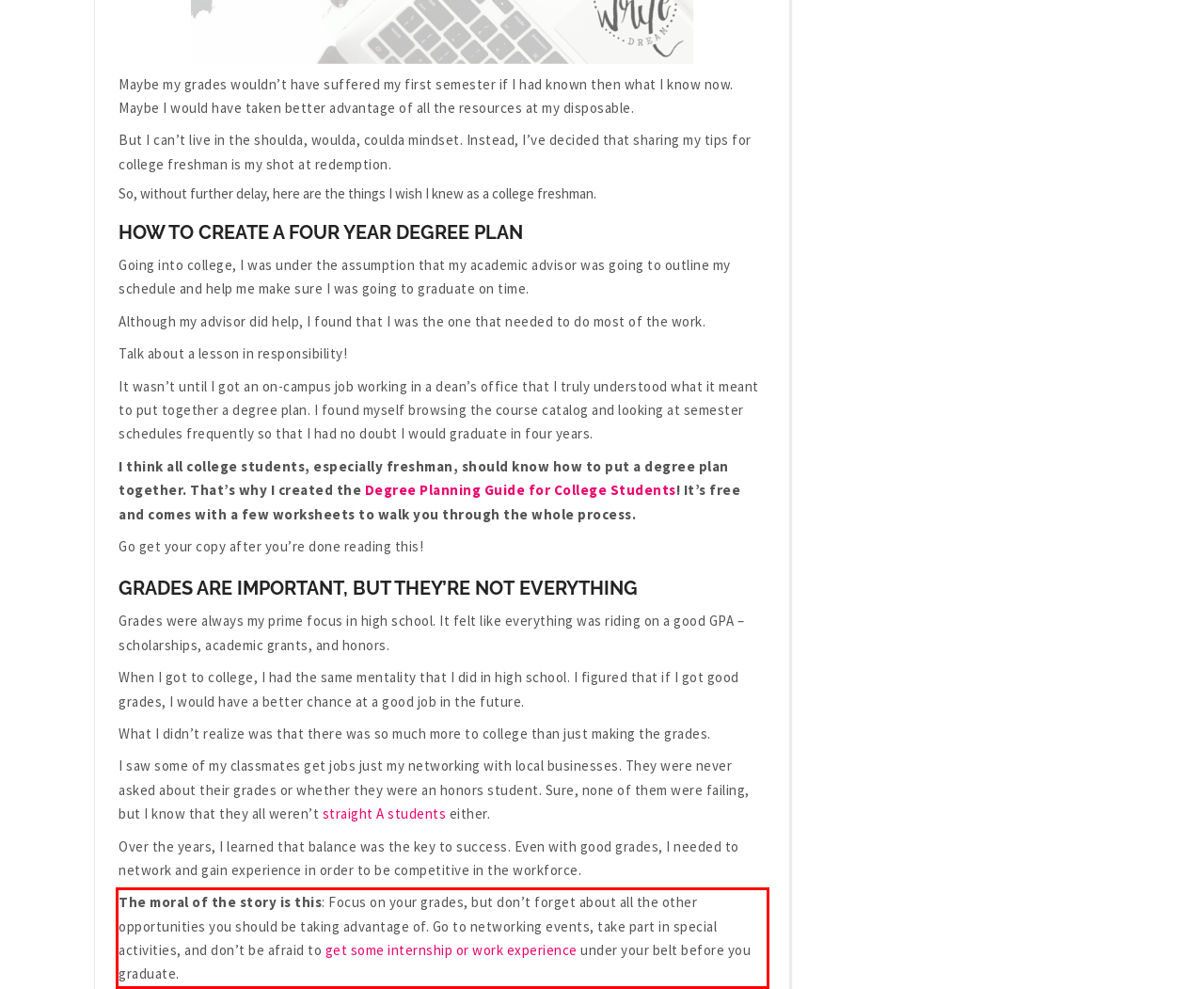You are given a screenshot showing a webpage with a red bounding box. Perform OCR to capture the text within the red bounding box.

The moral of the story is this: Focus on your grades, but don’t forget about all the other opportunities you should be taking advantage of. Go to networking events, take part in special activities, and don’t be afraid to get some internship or work experience under your belt before you graduate.